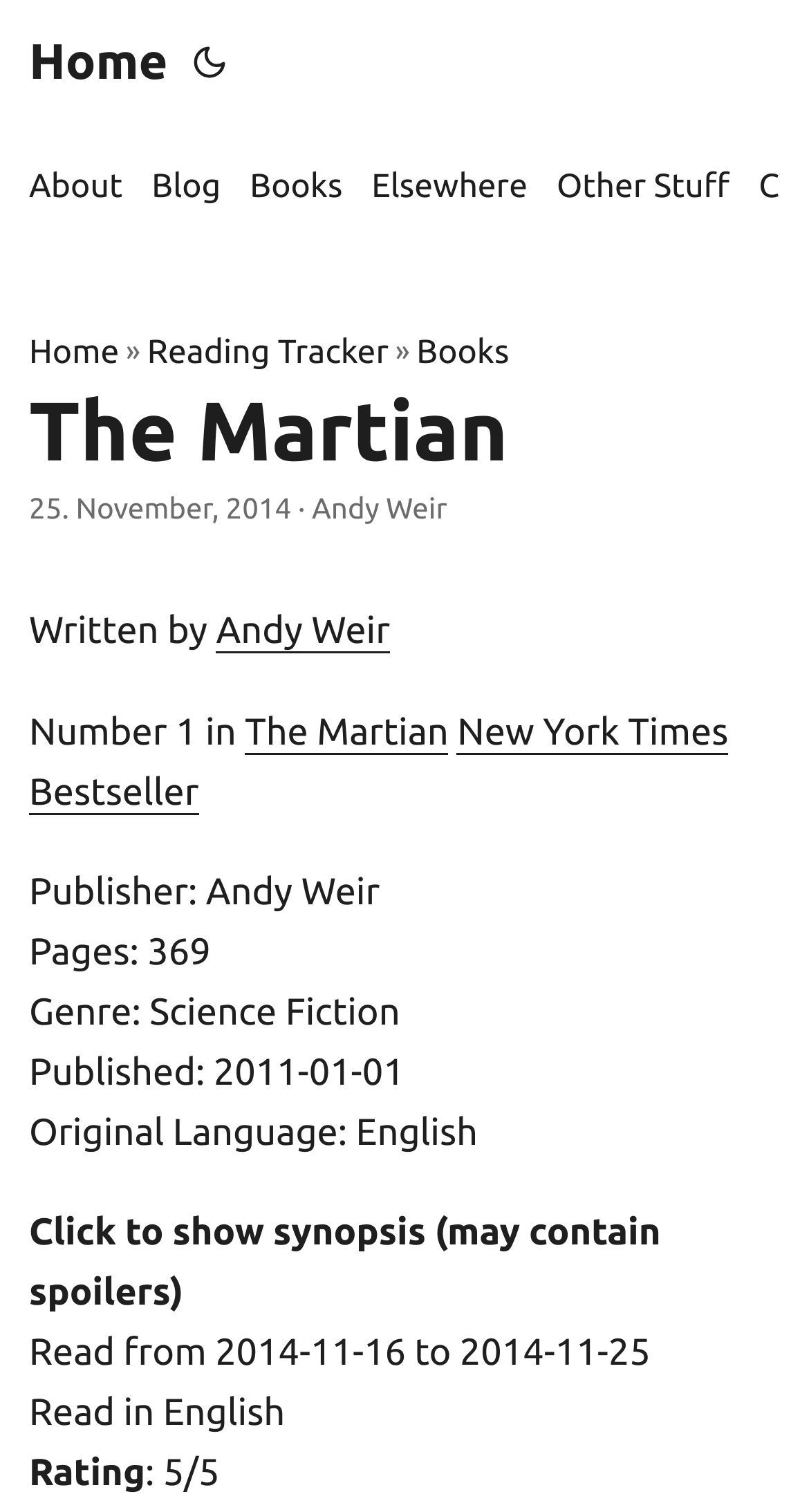Detail the various sections and features of the webpage.

This webpage is about a book review of "The Martian" by Andy Weir. At the top, there is a navigation menu with links to "Home", "About", "Blog", "Books", "Elsewhere", and "Other Stuff". Below the navigation menu, there is a header section with a title "The Martian" and a date "25. November, 2014". 

To the right of the title, there is a small image. Below the header section, there is a section with information about the book, including the author, publisher, number of pages, genre, publication date, and original language. 

There are also links to related pages, such as "Reading Tracker" and "Books". The main content of the page is a review of the book, which is not explicitly stated but can be inferred from the context. The review includes a rating of 5 out of 5. At the bottom of the page, there is a section with information about when the book was read and in what language.